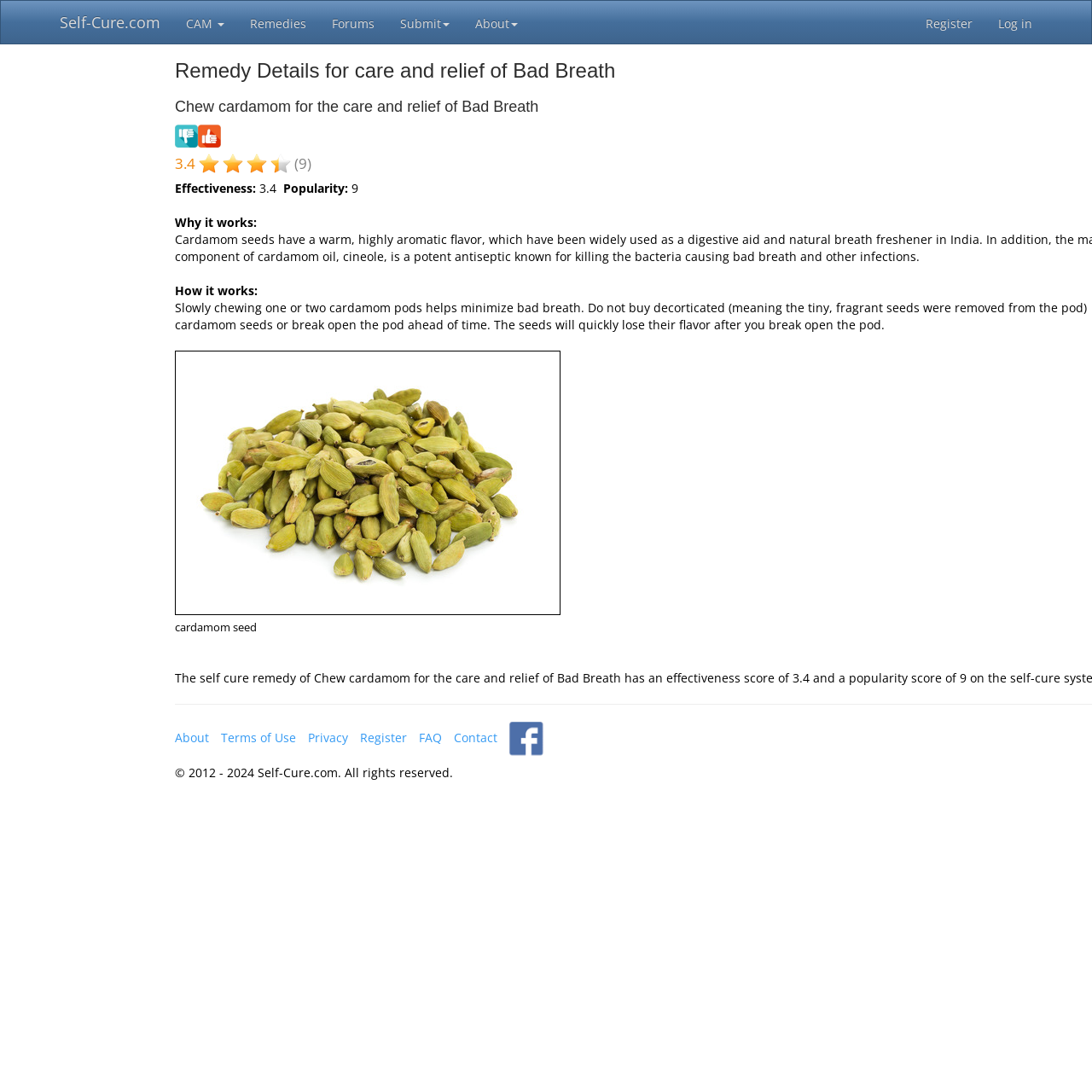Find the bounding box coordinates of the element you need to click on to perform this action: 'Click on the 'Log in' link'. The coordinates should be represented by four float values between 0 and 1, in the format [left, top, right, bottom].

[0.902, 0.001, 0.957, 0.04]